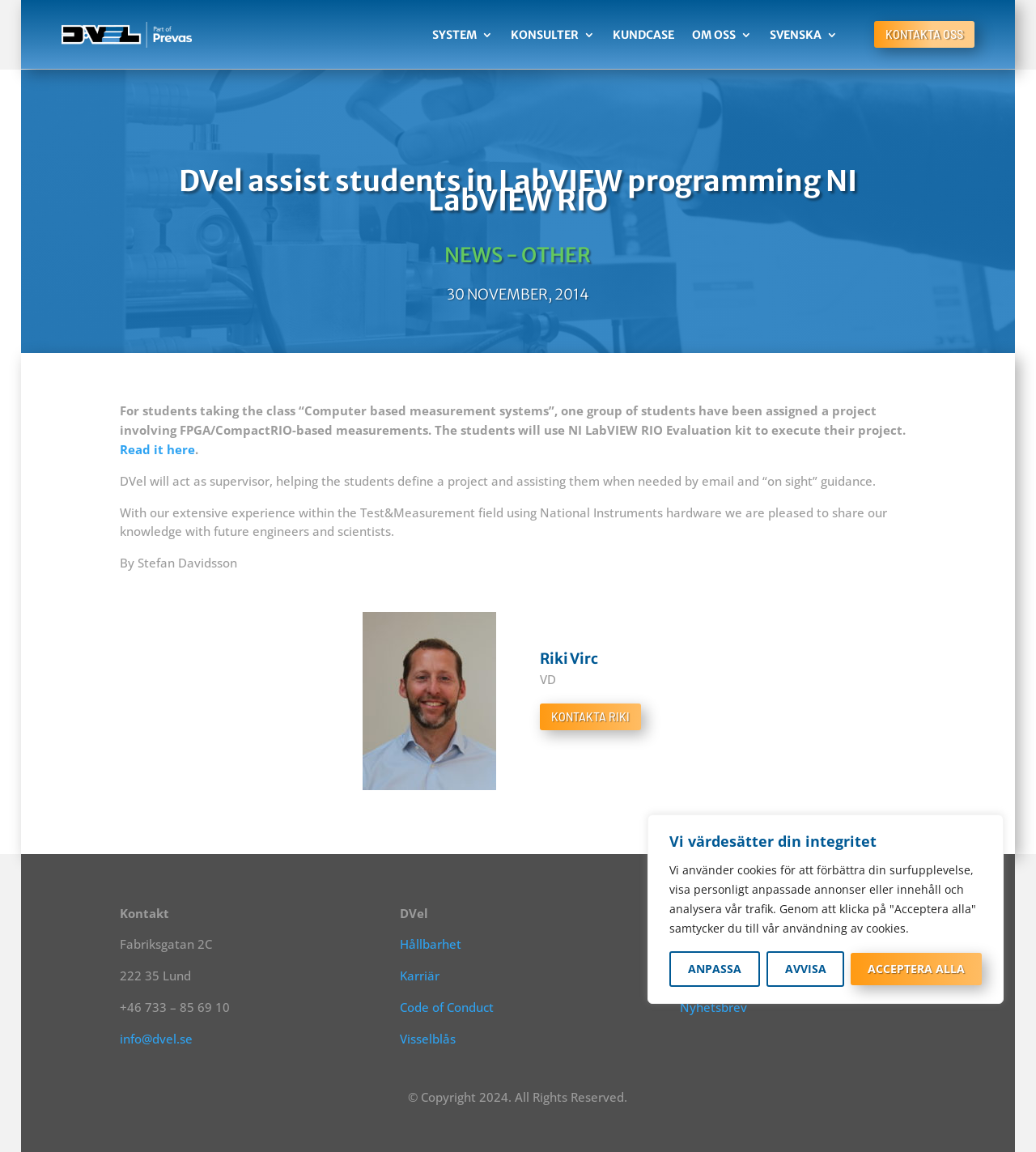Determine the coordinates of the bounding box for the clickable area needed to execute this instruction: "View Kontakt information".

[0.116, 0.785, 0.164, 0.799]